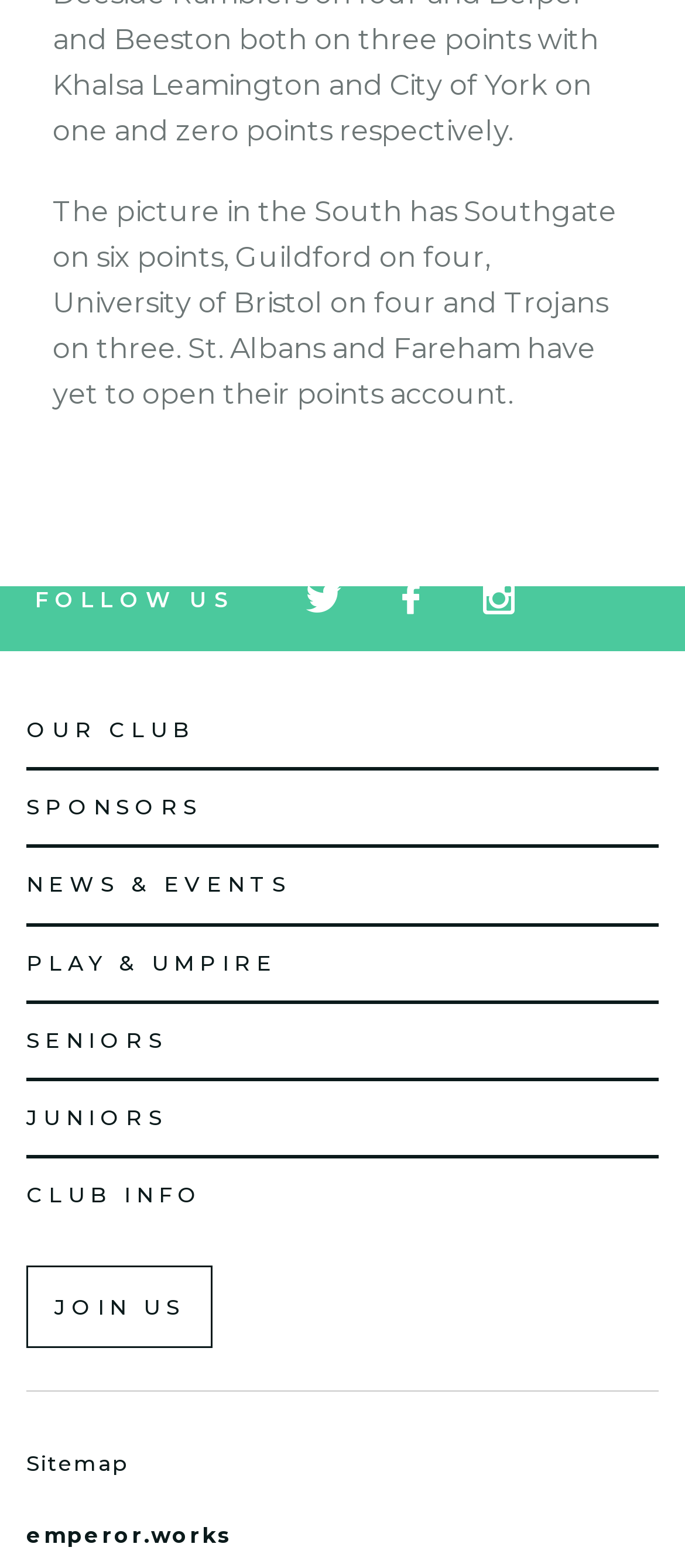Pinpoint the bounding box coordinates of the clickable area necessary to execute the following instruction: "Follow us on Twitter". The coordinates should be given as four float numbers between 0 and 1, namely [left, top, right, bottom].

[0.408, 0.348, 0.536, 0.415]